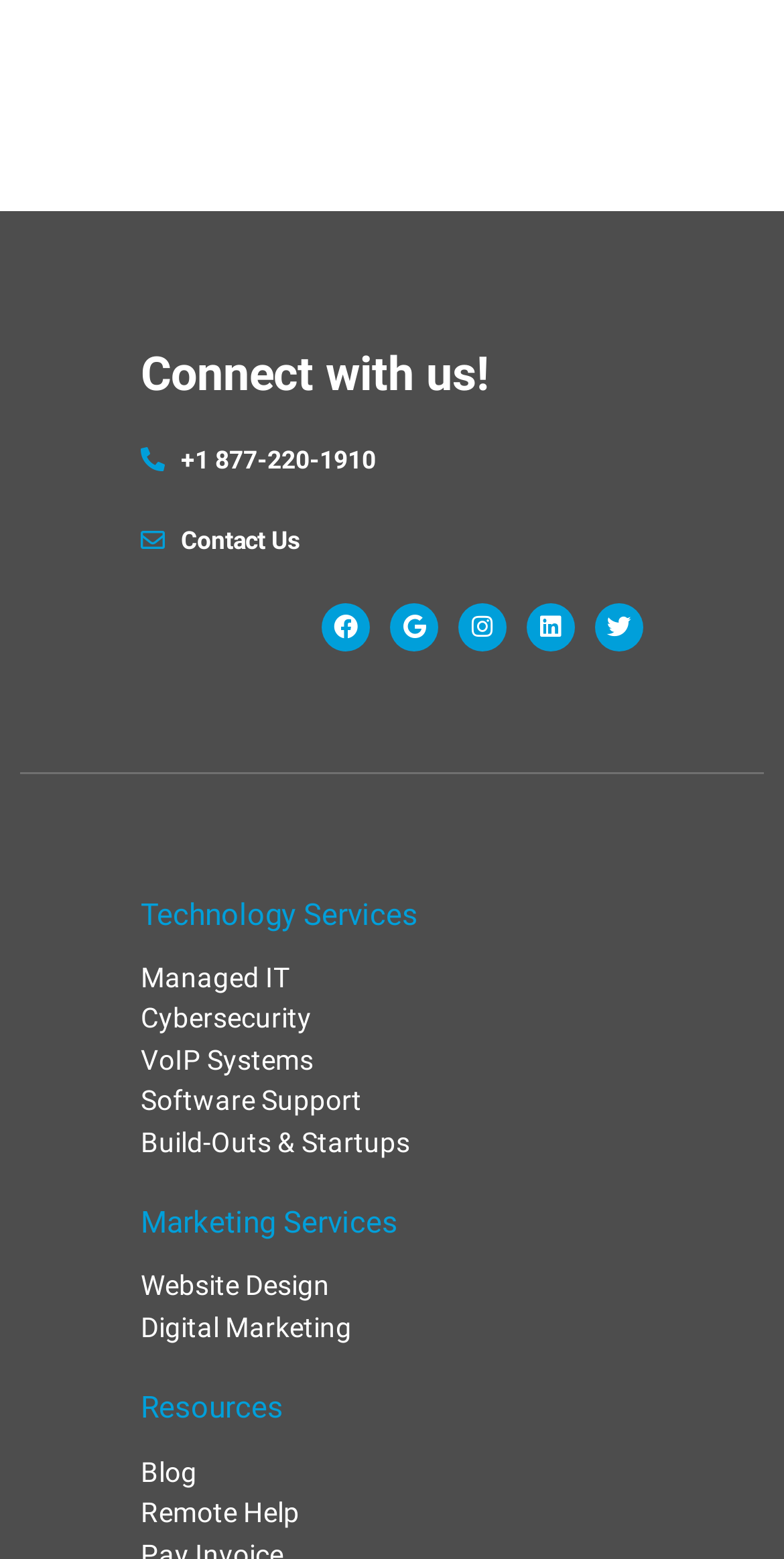Please specify the bounding box coordinates of the area that should be clicked to accomplish the following instruction: "Call the phone number". The coordinates should consist of four float numbers between 0 and 1, i.e., [left, top, right, bottom].

[0.179, 0.282, 0.821, 0.309]